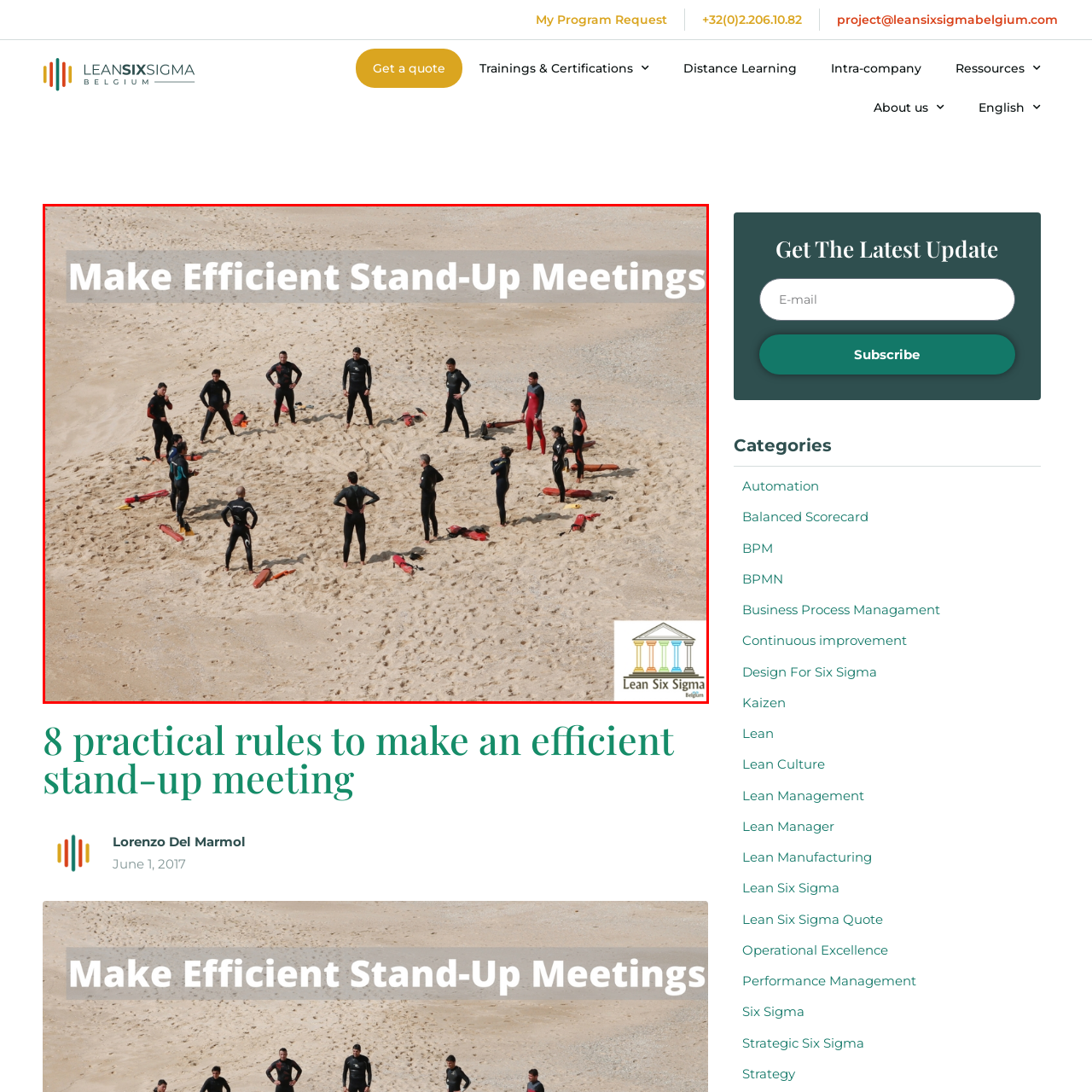What is the color of the flotation devices?
Analyze the image enclosed by the red bounding box and reply with a one-word or phrase answer.

Brightly colored